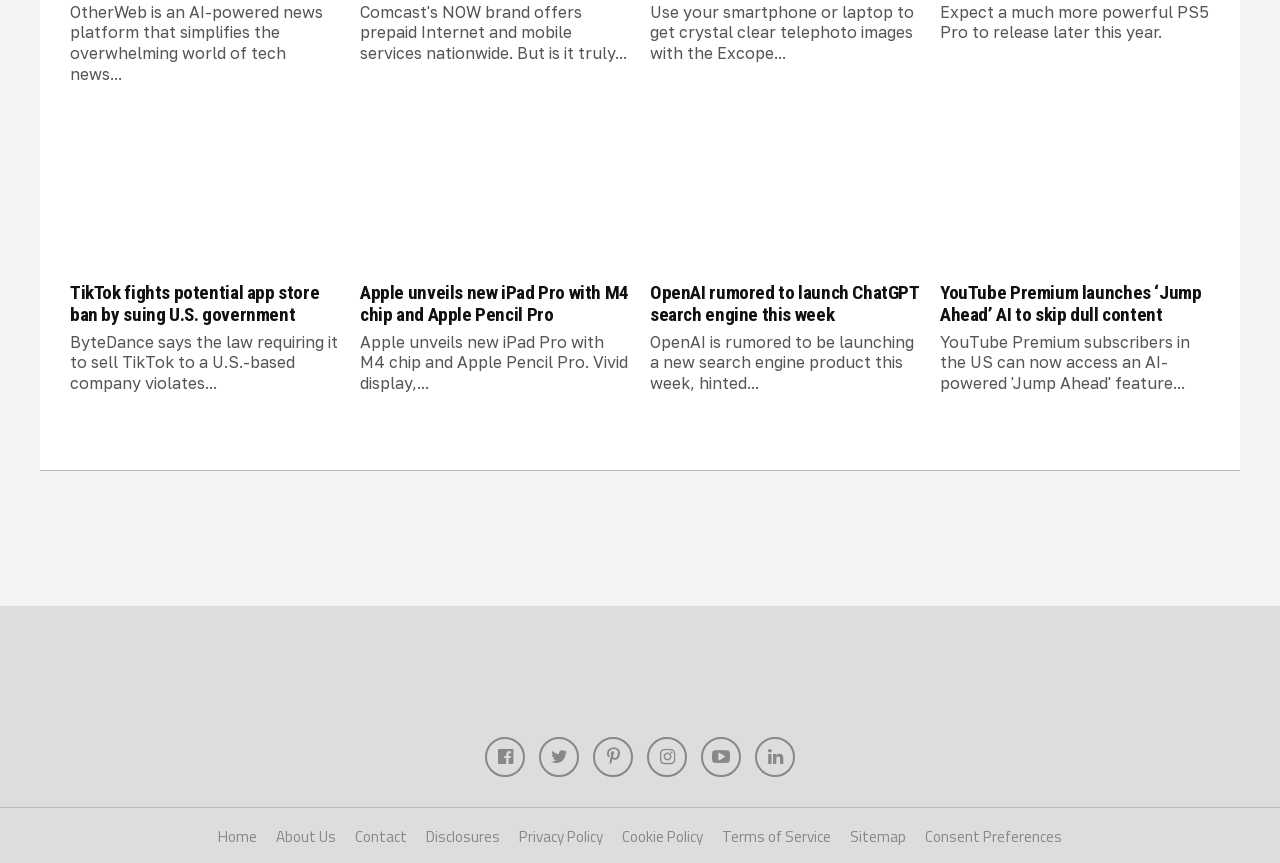Can you give a comprehensive explanation to the question given the content of the image?
How many news articles are on this page?

I counted the number of headings on the page, which are 'TikTok fights potential app store ban by suing U.S. government', 'Apple unveils new iPad Pro with M4 chip and Apple Pencil Pro', 'OpenAI rumored to launch ChatGPT search engine this week', and 'YouTube Premium launches ‘Jump Ahead’ AI to skip dull content'. There are 4 headings, and each heading corresponds to a news article. Therefore, there are 5 news articles on this page.